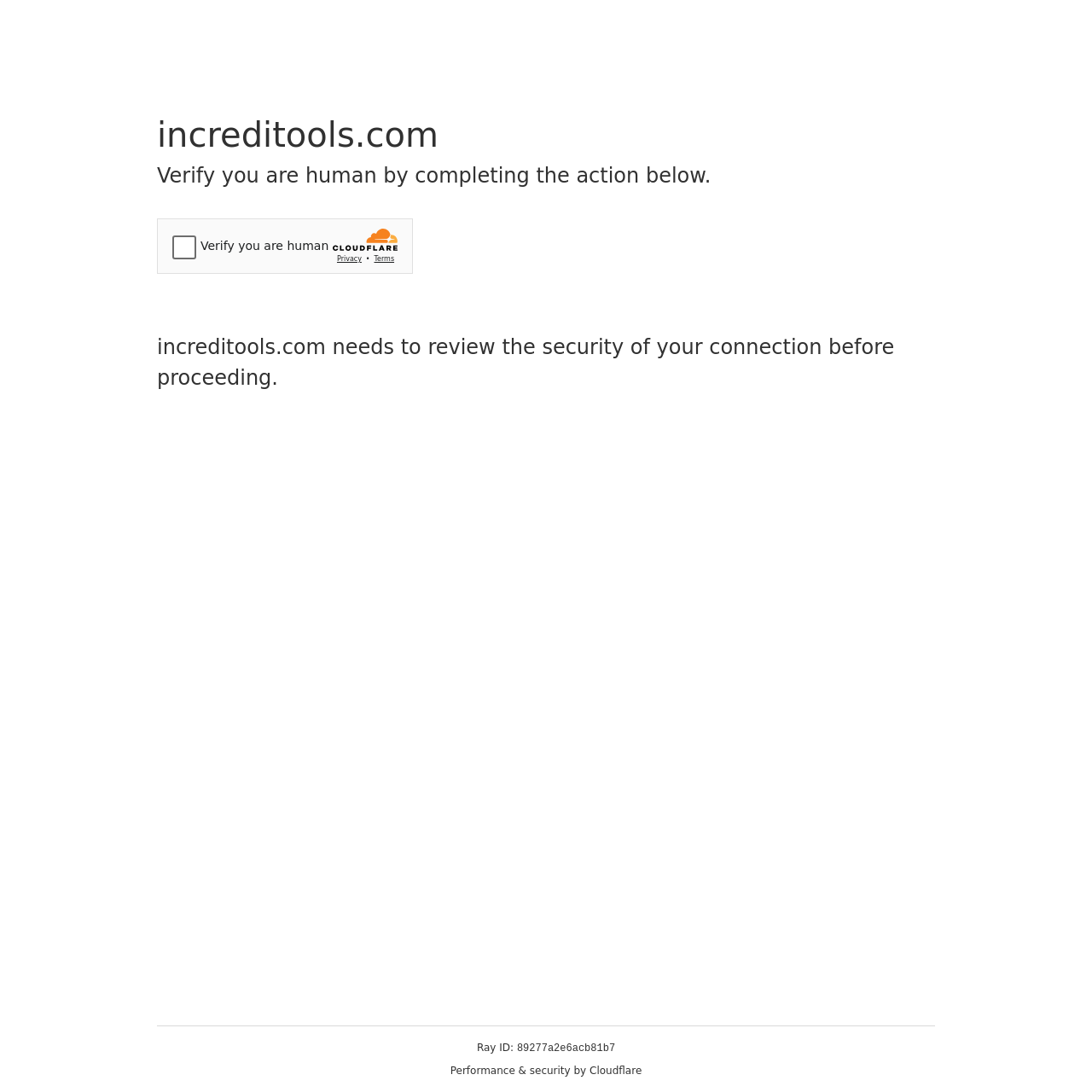What is the domain name of the website?
Answer the question with as much detail as possible.

The webpage contains a heading element that displays the domain name of the website, which is 'increditools.com'.